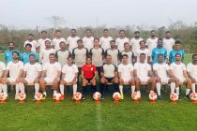Offer a detailed narrative of what is shown in the image.

The image features a group of participants from the AIFF E Certificate Tutor Course, gathered at the Dempo Sports Club Academy Complex in Ella, Old Goa. They are posed on a verdant field, dressed in matching training kits, showcasing their commitment to improving their coaching skills in football. Central to the group is an individual in a red jersey, presumably the instructor or an important participant, surrounded by fellow attendees in light-colored uniforms. This gathering highlights the development of football coaching in India, emphasizing the role of educational courses in enhancing the skills of trainers in the sport. The image is accompanied by a reference to the event courtesy of the Dempo Sports Club, reinforcing the club's dedication to fostering football education.